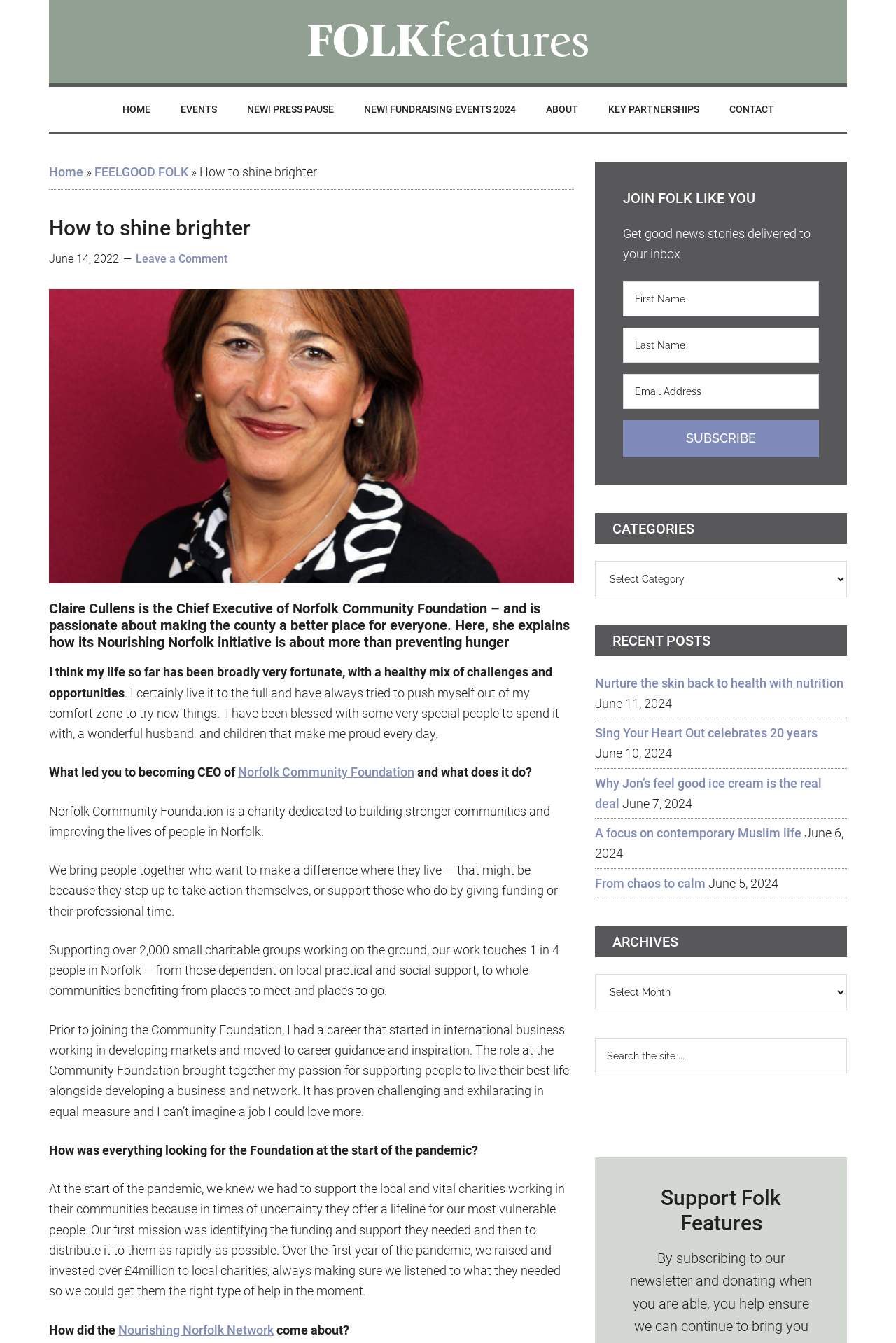Determine the bounding box of the UI component based on this description: "FEELGOOD FOLK". The bounding box coordinates should be four float values between 0 and 1, i.e., [left, top, right, bottom].

[0.105, 0.123, 0.21, 0.133]